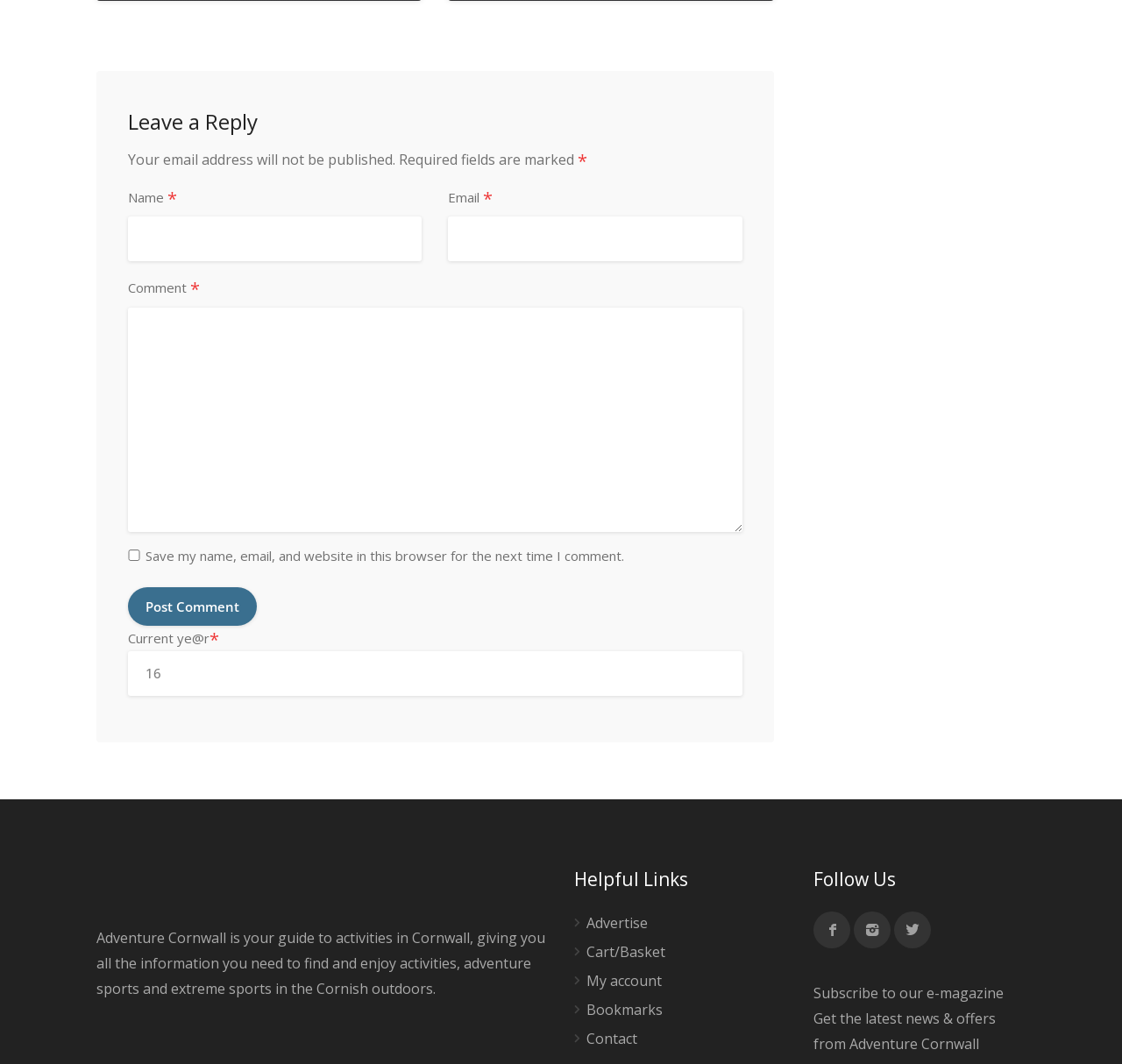Using the provided element description, identify the bounding box coordinates as (top-left x, top-left y, bottom-right x, bottom-right y). Ensure all values are between 0 and 1. Description: My account

[0.512, 0.913, 0.59, 0.938]